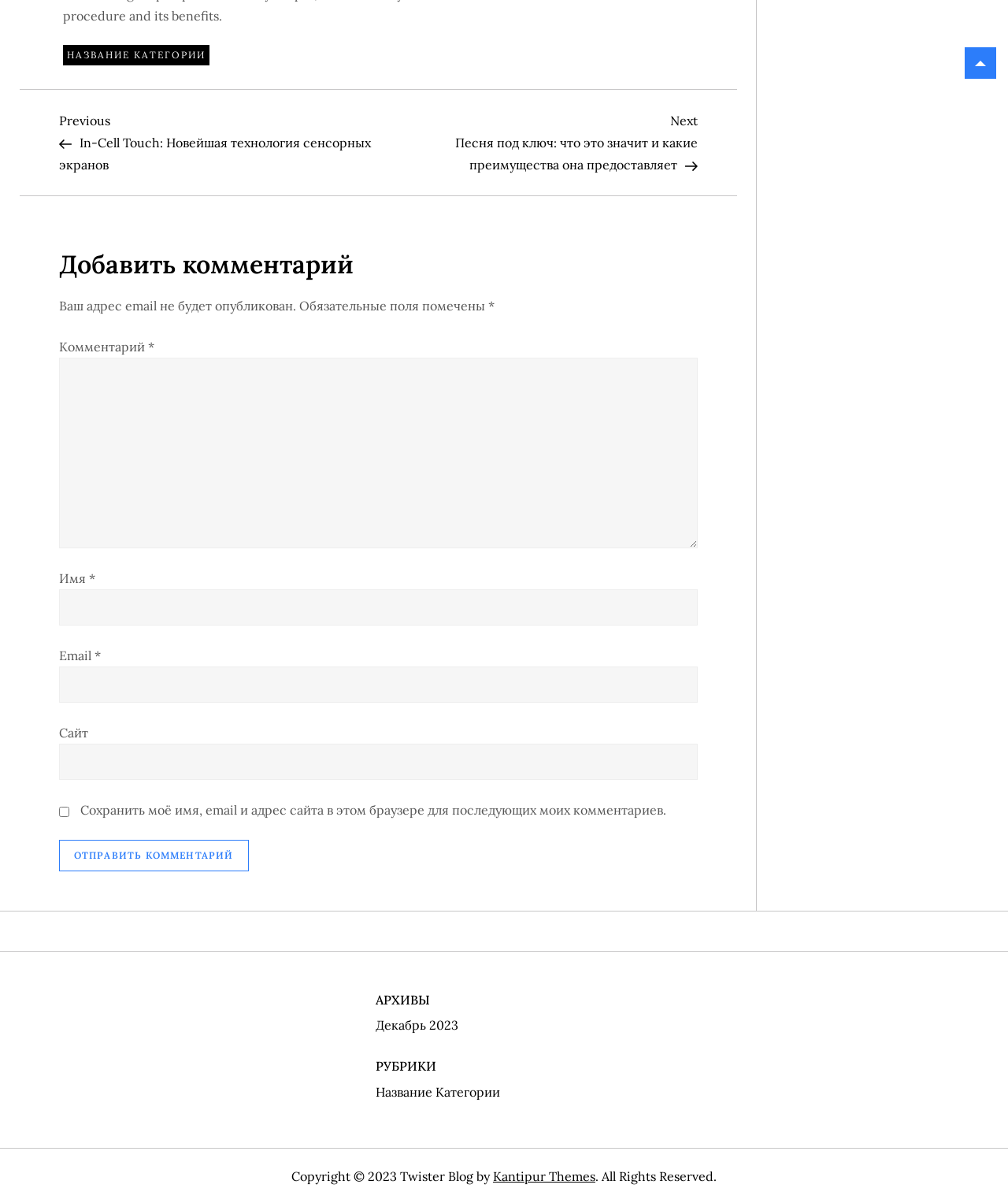What is the footer section for?
Please respond to the question with a detailed and informative answer.

The footer section is located at the bottom of the webpage and contains links to archives, categories, and copyright information, suggesting that it is used to provide additional information about the webpage.